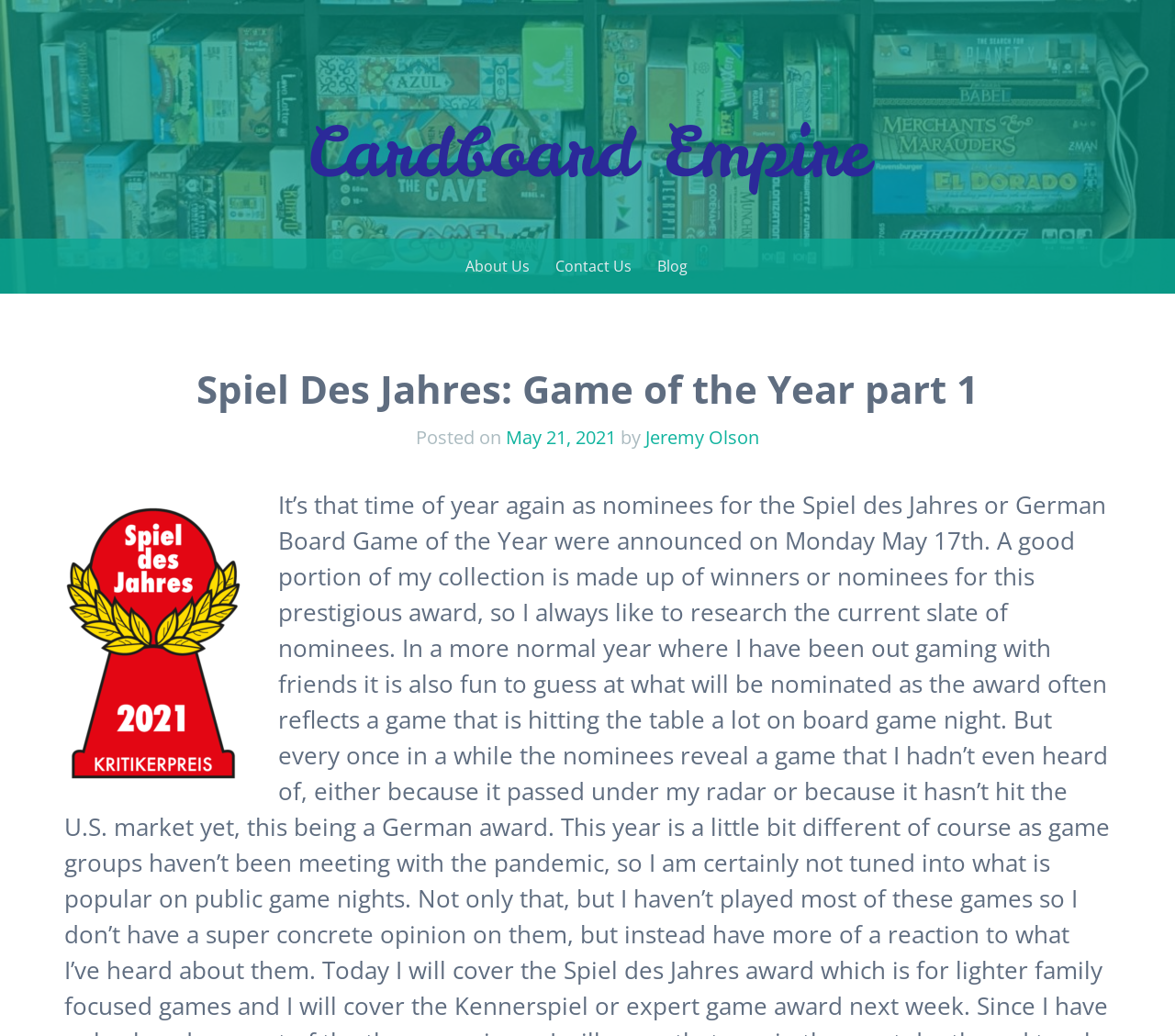Explain the contents of the webpage comprehensively.

The webpage appears to be a blog post discussing the nominees for the Spiel Des Jahres, a German Board Game of the year award. At the top of the page, there is a heading titled "Cardboard Empire" with a link to the same name. Below this, there is another heading with no text.

In the top-right corner, there are three links: "About Us", "Contact Us", and "Blog". The main content of the page is a blog post titled "Spiel Des Jahres: Game of the Year part 1". This heading is followed by the text "Posted on" and a link to the date "May 21, 2021", which also has a time element associated with it. The author of the post, "Jeremy Olson", is credited below the date.

There are no images on the page. The overall structure of the page is simple, with clear headings and concise text.